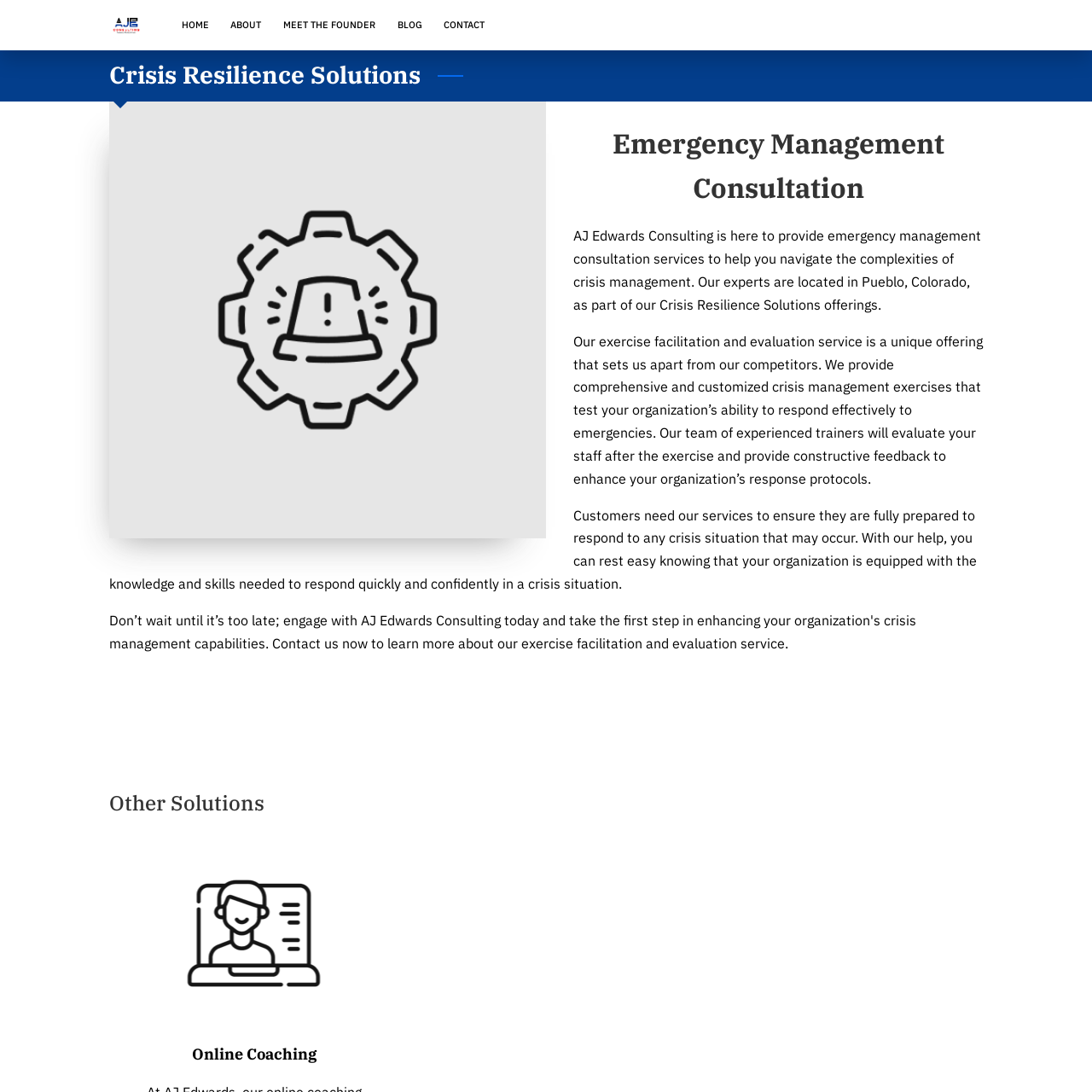Could you please study the image and provide a detailed answer to the question:
What is the name of the consulting firm?

The name of the consulting firm can be found in the top-left corner of the webpage, where it is written as 'AJ Edwards Consulting' in a logo format, and also mentioned in the static text 'AJ Edwards Consulting is here to provide emergency management consultation services...'.